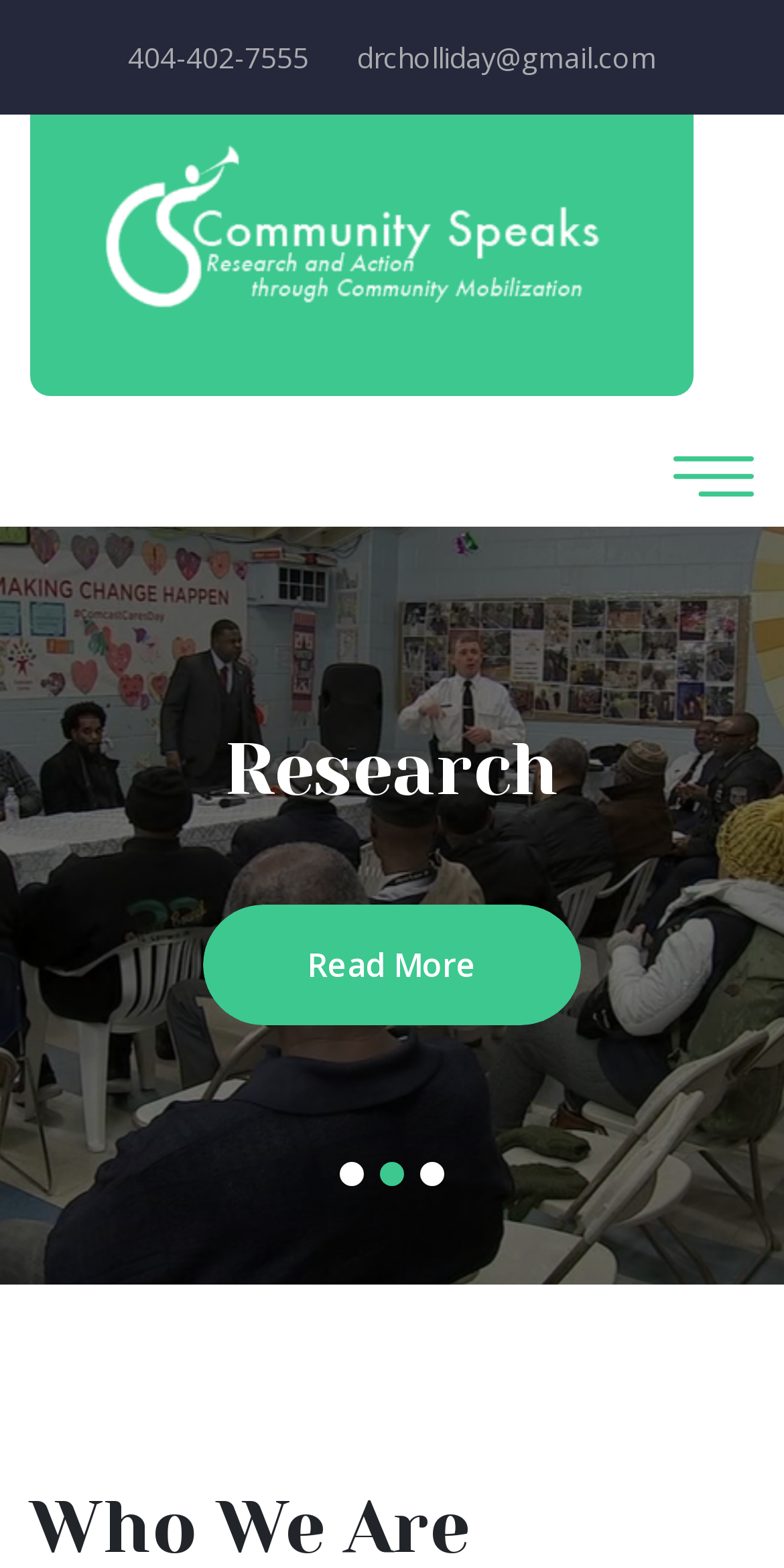Give a detailed explanation of the elements present on the webpage.

The webpage is titled "Community Speaks – Research and Action through Community Mobilization". At the top, there are two contact links, "404-402-7555" and "drcholliday@gmail.com", positioned side by side, with the phone number on the left and the email on the right. 

Below the contact links, there is a logo image, which takes up most of the width of the page. 

Further down, there is a heading titled "Research", which spans almost the entire width of the page. 

Under the "Research" heading, there is a "Read More" link, positioned roughly in the middle of the page. 

Scattered around the page are five buttons, each with an icon. Two of these buttons are positioned on the left side of the page, one above the other, while the other three are positioned on the right side, also stacked on top of each other.